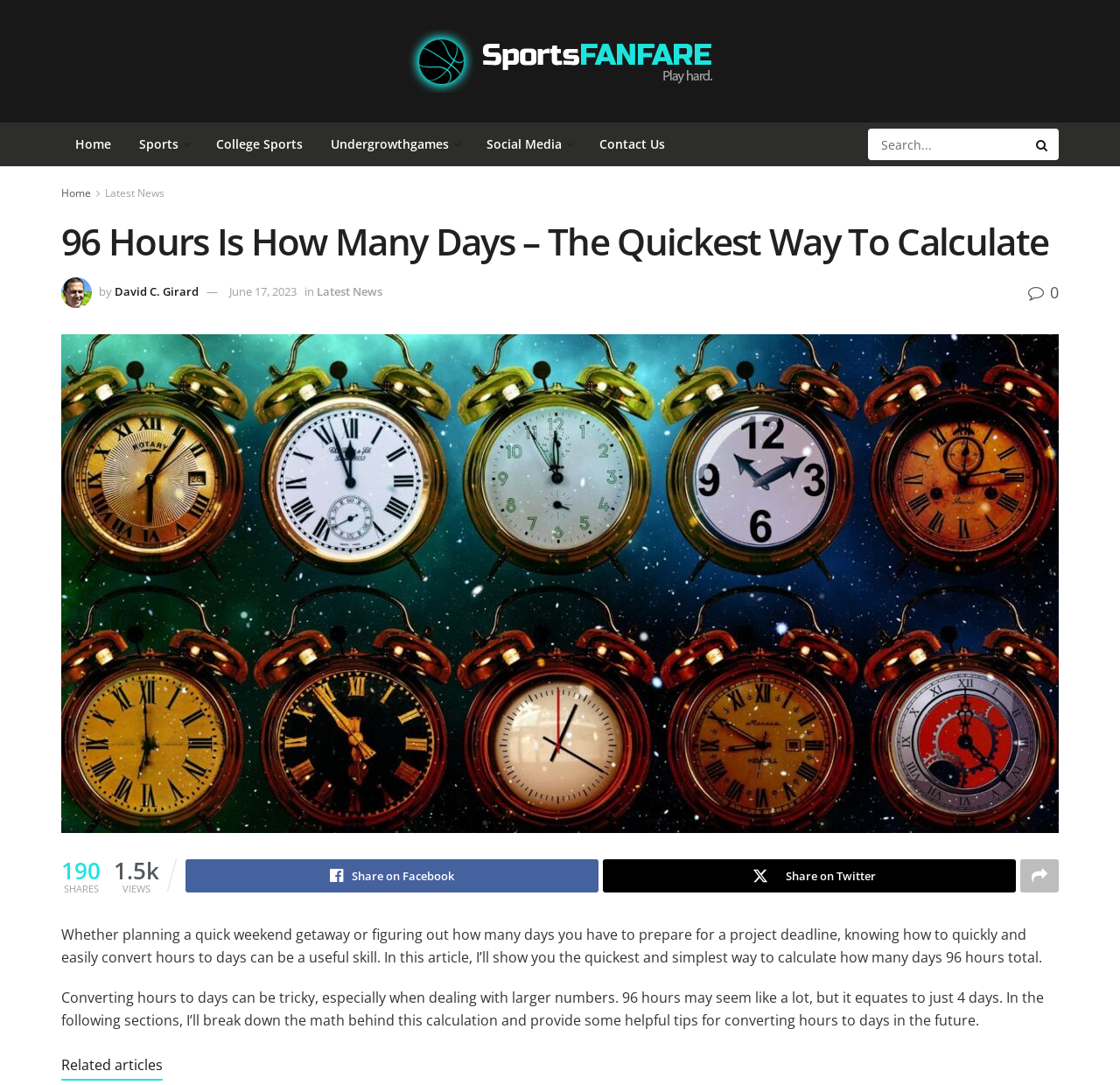Please find the bounding box coordinates of the element's region to be clicked to carry out this instruction: "Click on the 'News' link".

None